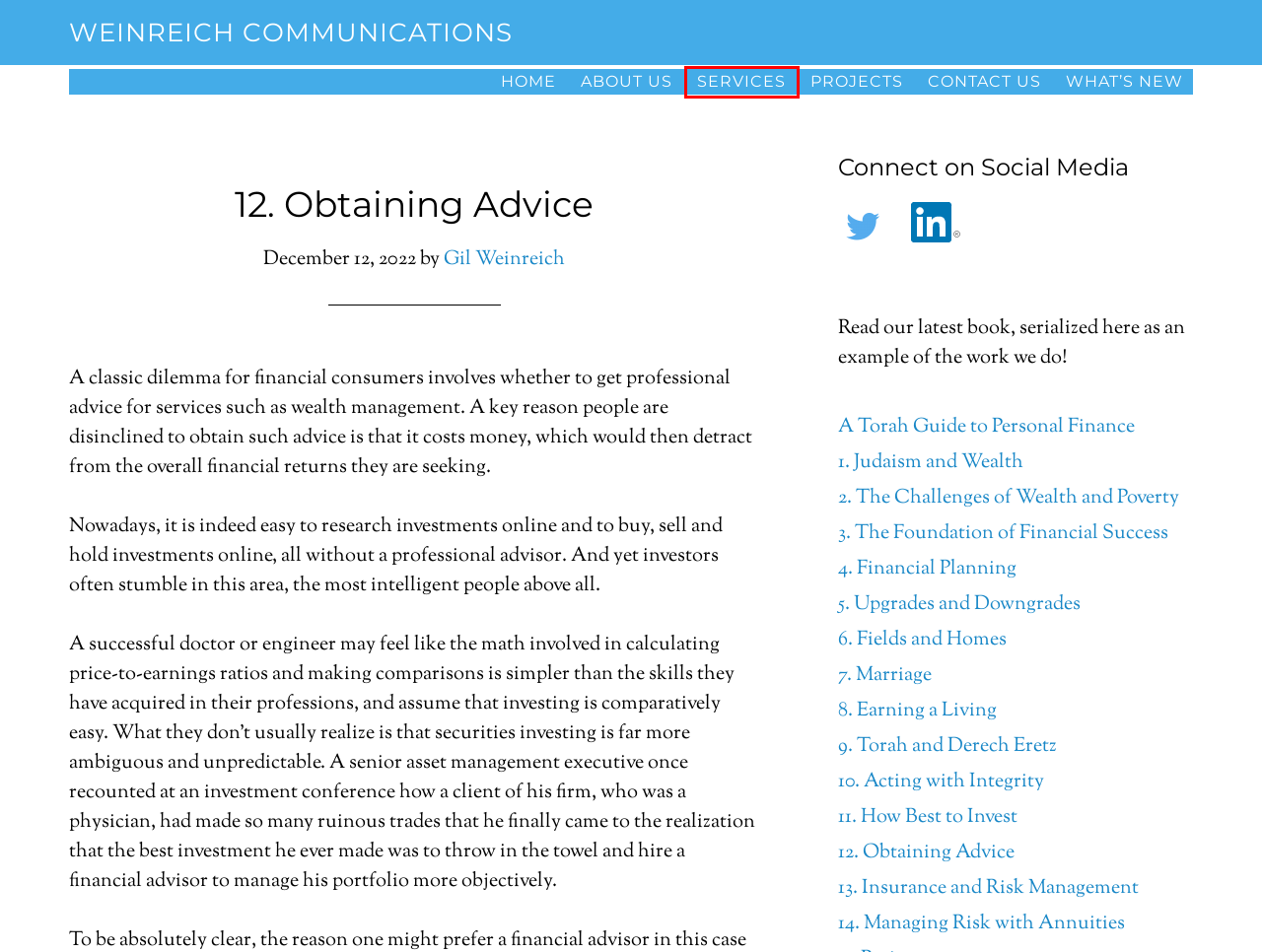Examine the screenshot of a webpage with a red bounding box around an element. Then, select the webpage description that best represents the new page after clicking the highlighted element. Here are the descriptions:
A. 14. Managing Risk with Annuities – Weinreich Communications
B. 2. The Challenges of Wealth and Poverty – Weinreich Communications
C. 13. Insurance and Risk Management – Weinreich Communications
D. Contact Us – Weinreich Communications
E. 10. Acting with Integrity – Weinreich Communications
F. Services – Weinreich Communications
G. About Us – Weinreich Communications
H. Weinreich Communications Home

F